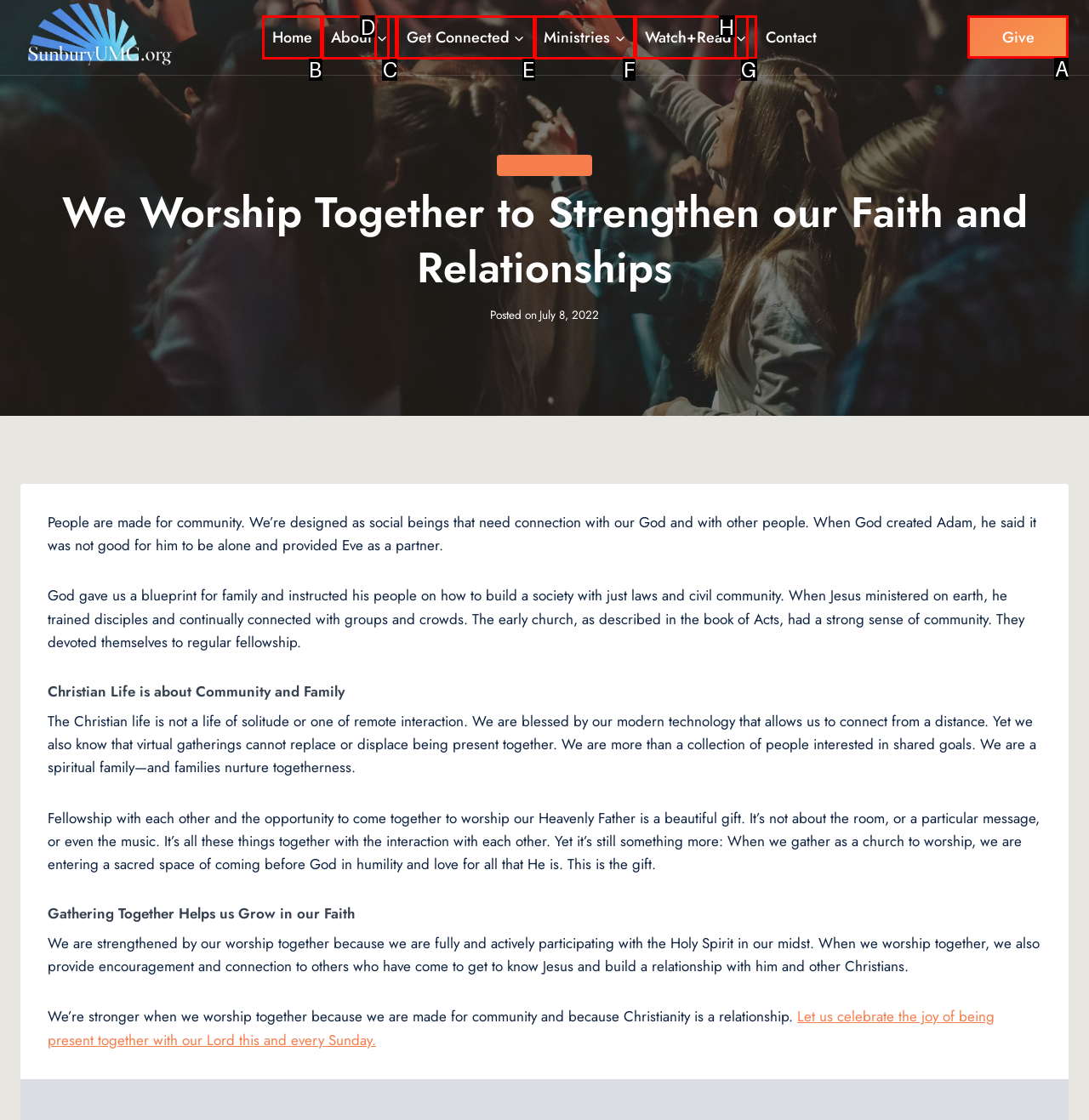Determine the letter of the element to click to accomplish this task: Click on the 'Give' link. Respond with the letter.

A